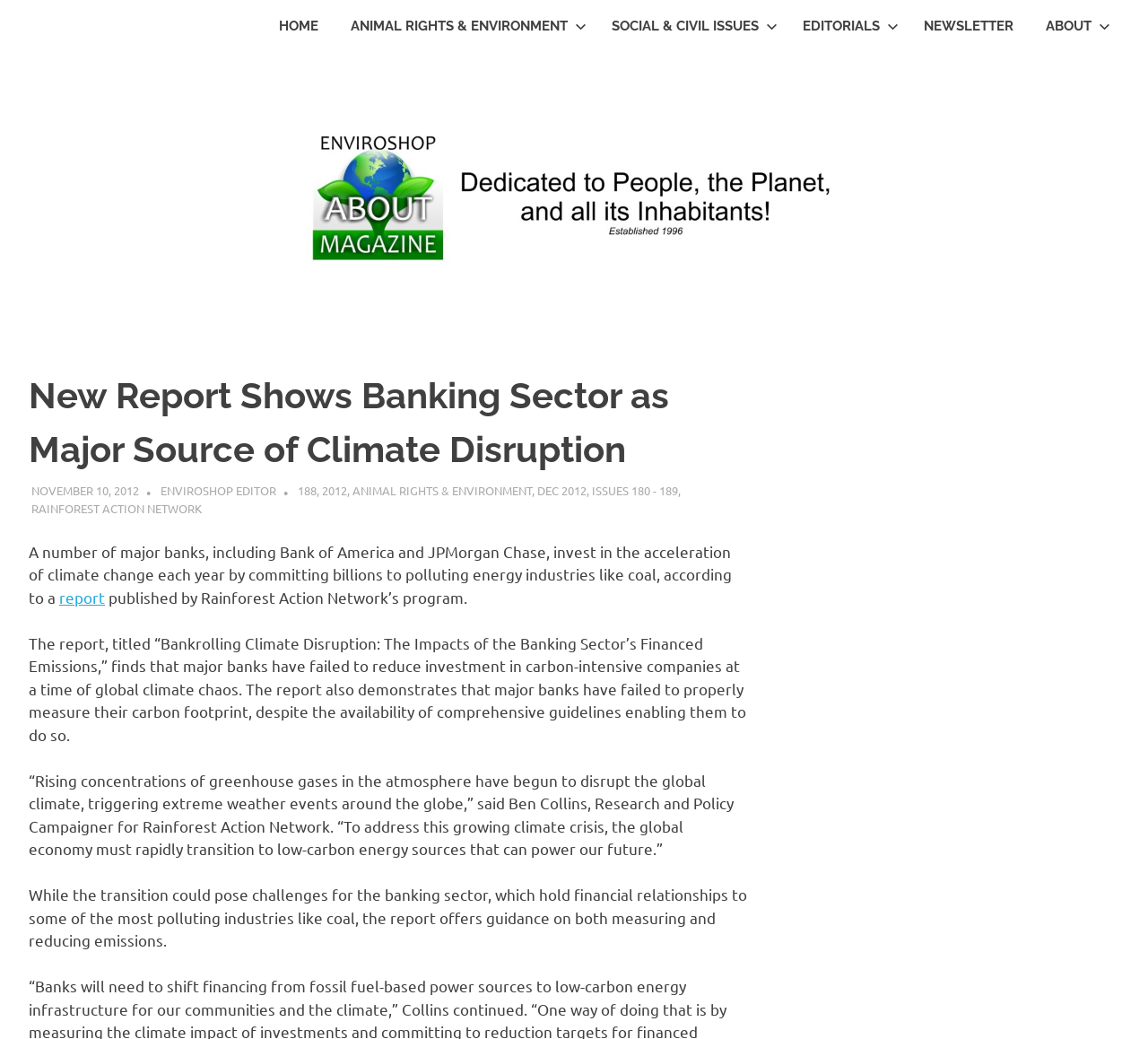What is the organization that published the report?
From the image, provide a succinct answer in one word or a short phrase.

Rainforest Action Network